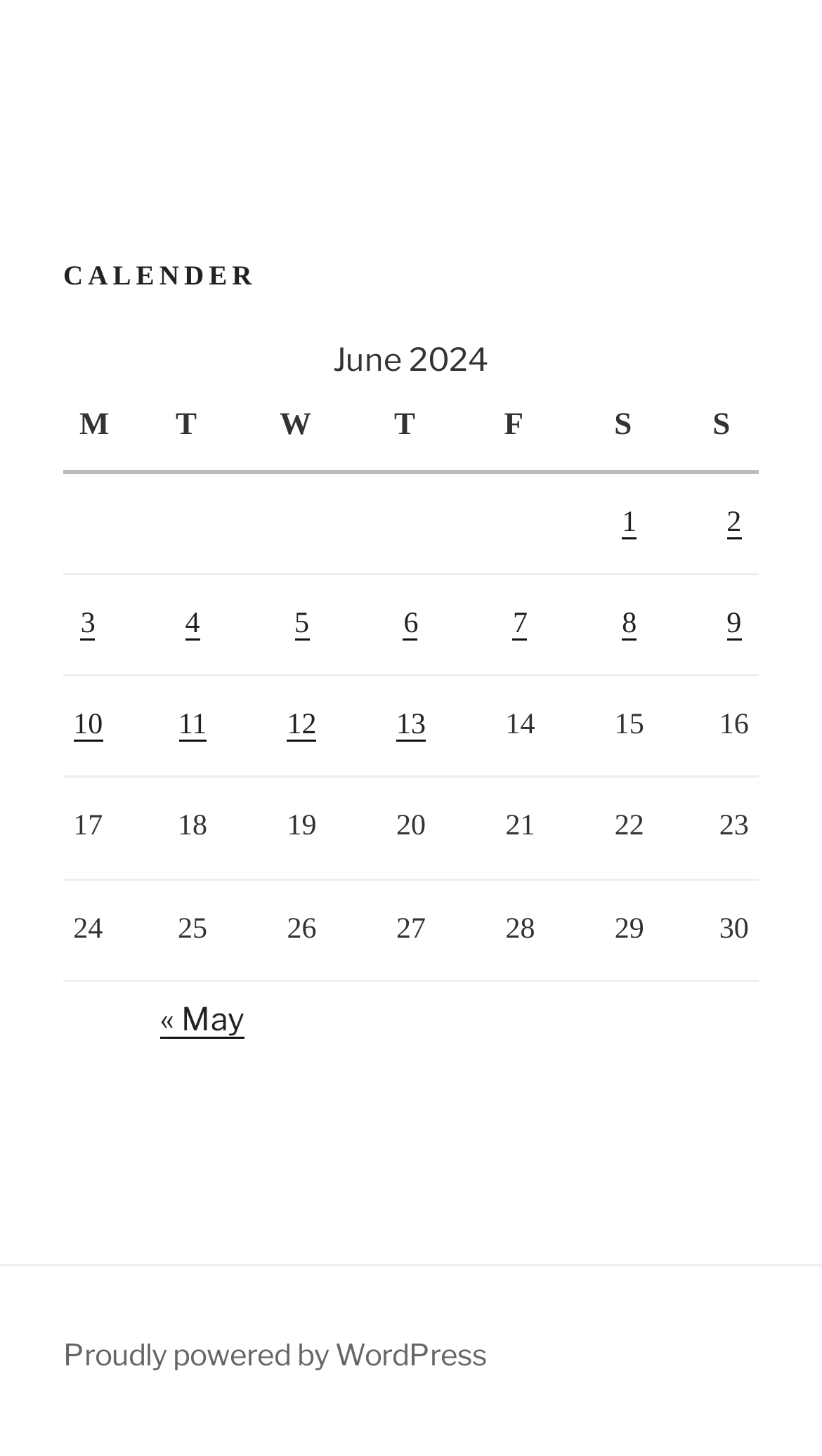Find and indicate the bounding box coordinates of the region you should select to follow the given instruction: "View posts published on June 1, 2024".

[0.757, 0.348, 0.775, 0.37]